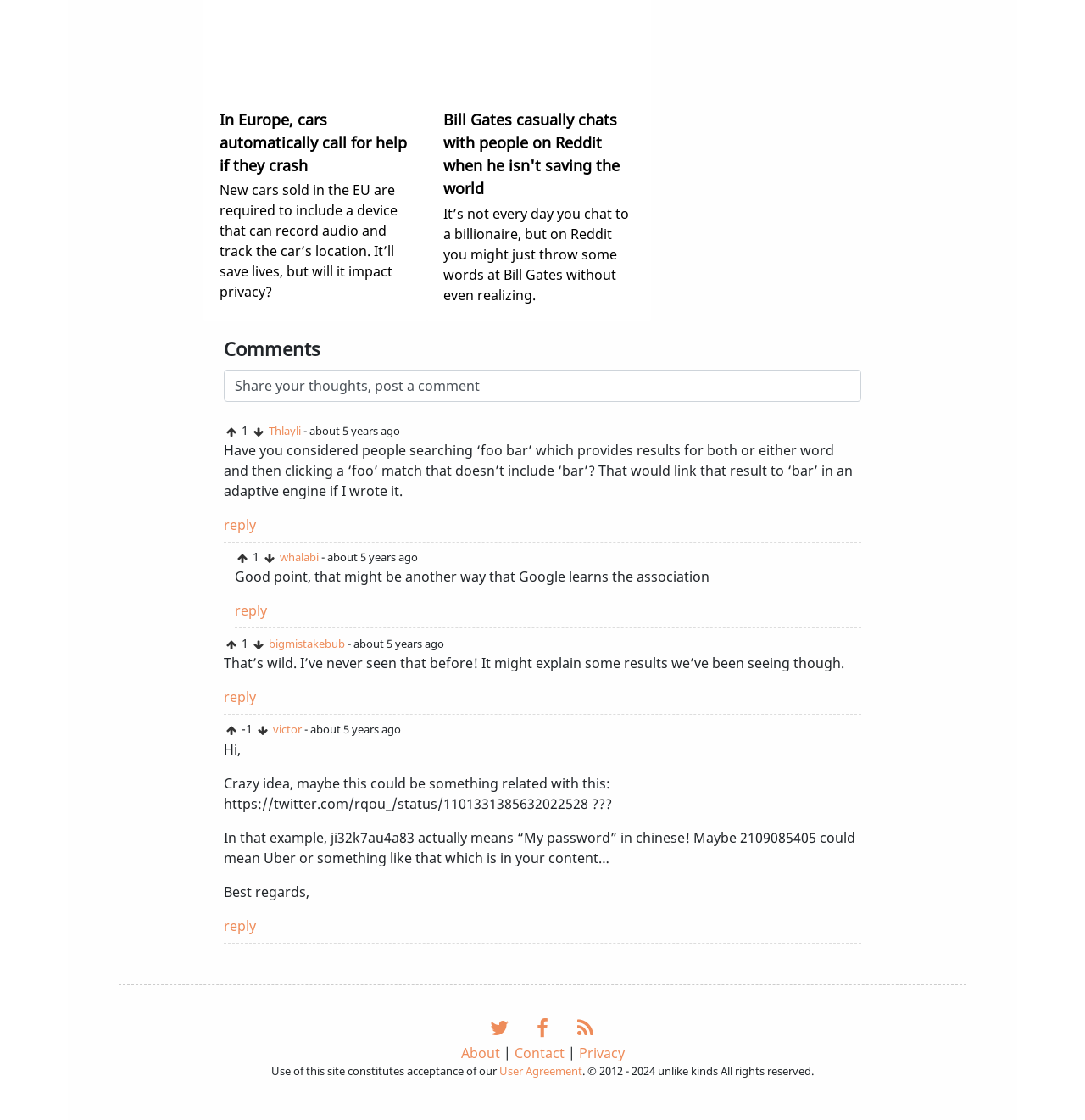What are the social media platforms where unlike kinds can be followed?
Look at the screenshot and provide an in-depth answer.

Unlike kinds can be followed on Twitter, Facebook, and RSS, which is indicated by the links at the bottom of the webpage with the text 'Follow unlike kinds on Twitter', 'Follow unlike kinds on Facebook', and 'Follow unlike kinds with RSS'.